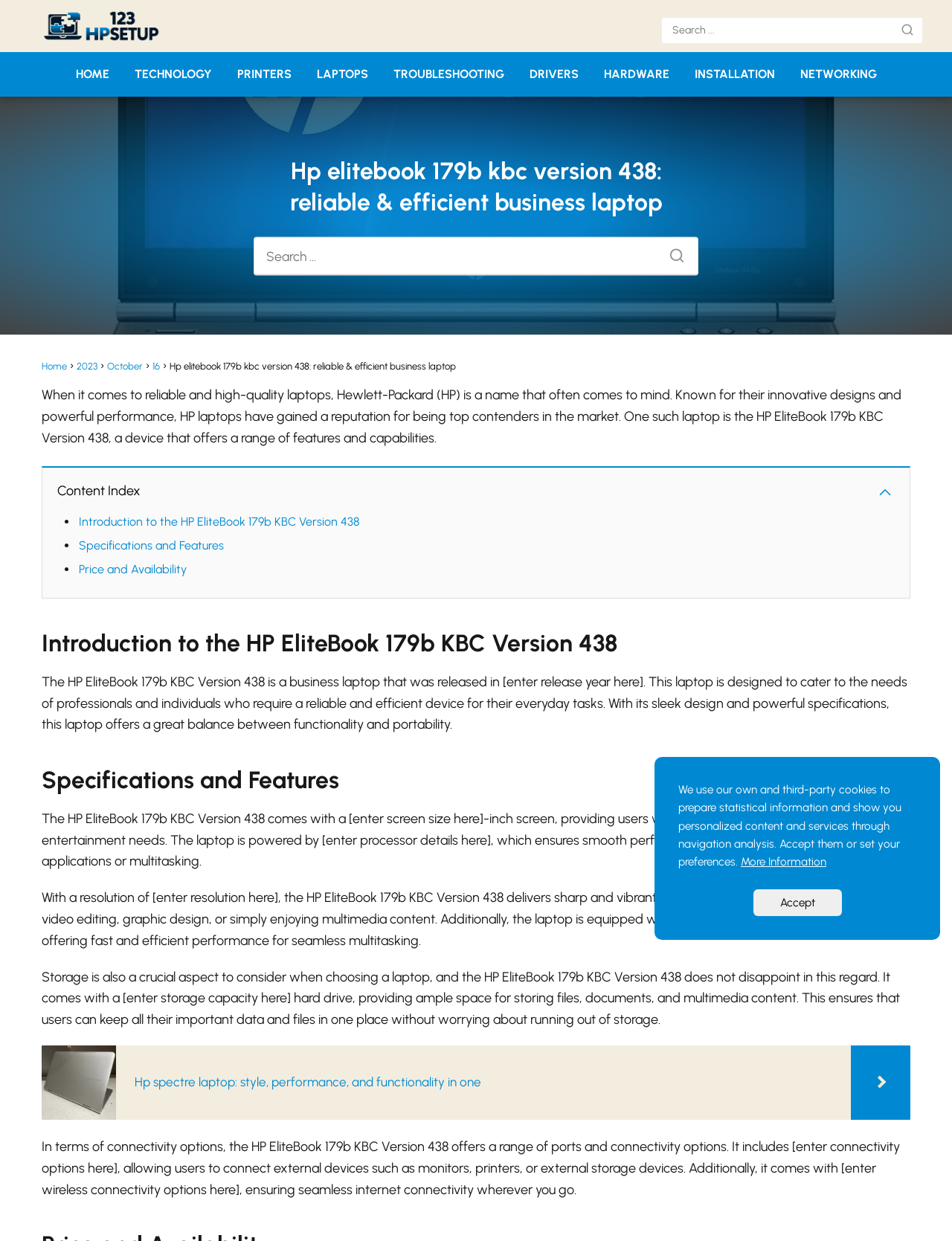What is the purpose of the search bar at the top of the webpage?
Give a comprehensive and detailed explanation for the question.

I inferred the purpose of the search bar by looking at its location at the top of the webpage, its label 'Search...', and the presence of a search button next to it. This suggests that users can enter keywords or phrases to search for content on the website.